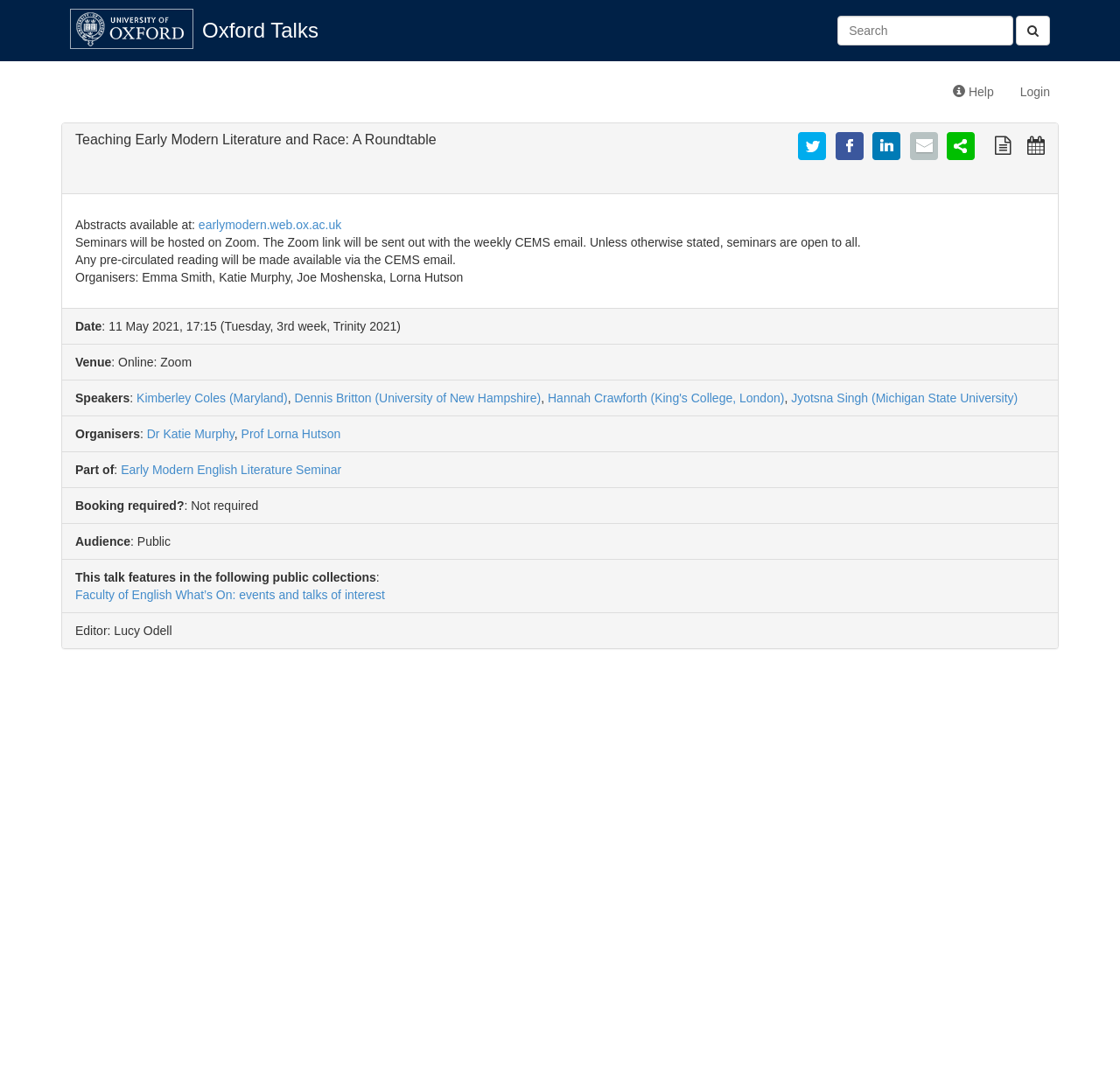Please find the bounding box coordinates of the element that you should click to achieve the following instruction: "Search for a talk". The coordinates should be presented as four float numbers between 0 and 1: [left, top, right, bottom].

[0.748, 0.015, 0.938, 0.042]